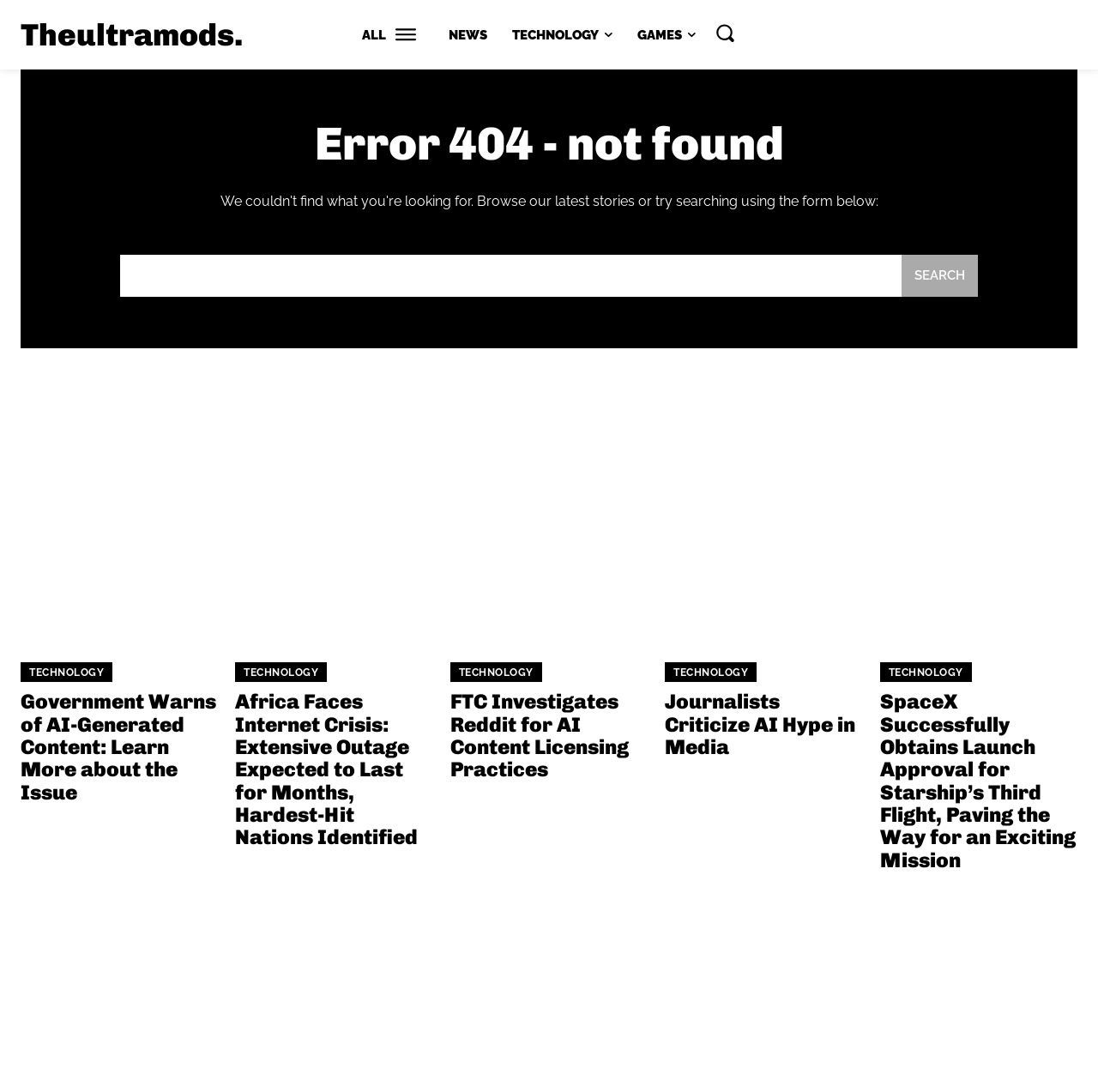Please identify the bounding box coordinates of the element that needs to be clicked to execute the following command: "Search for something". Provide the bounding box using four float numbers between 0 and 1, formatted as [left, top, right, bottom].

[0.109, 0.233, 0.891, 0.272]